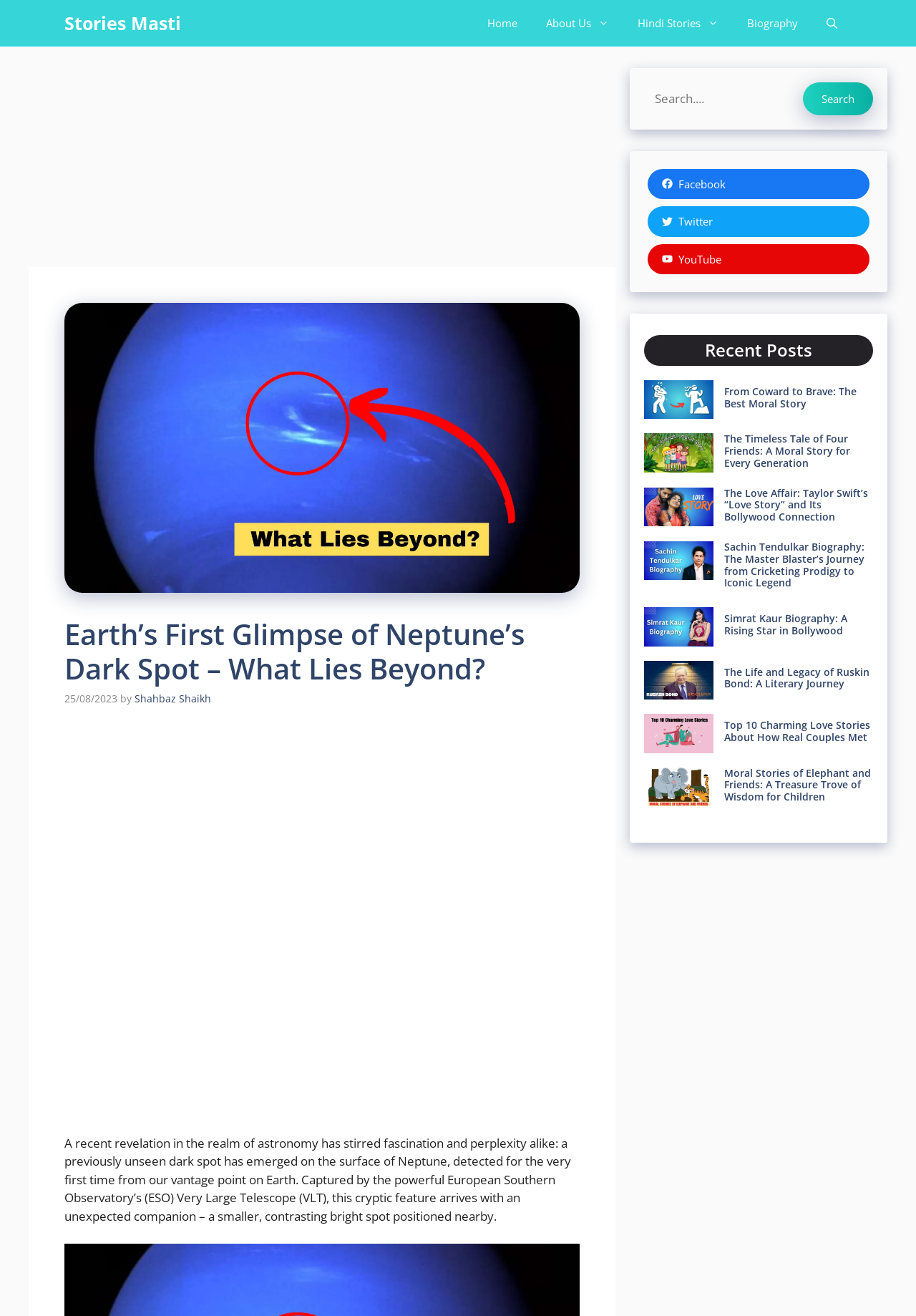Specify the bounding box coordinates of the region I need to click to perform the following instruction: "Learn more about Keynote Speaking". The coordinates must be four float numbers in the range of 0 to 1, i.e., [left, top, right, bottom].

None